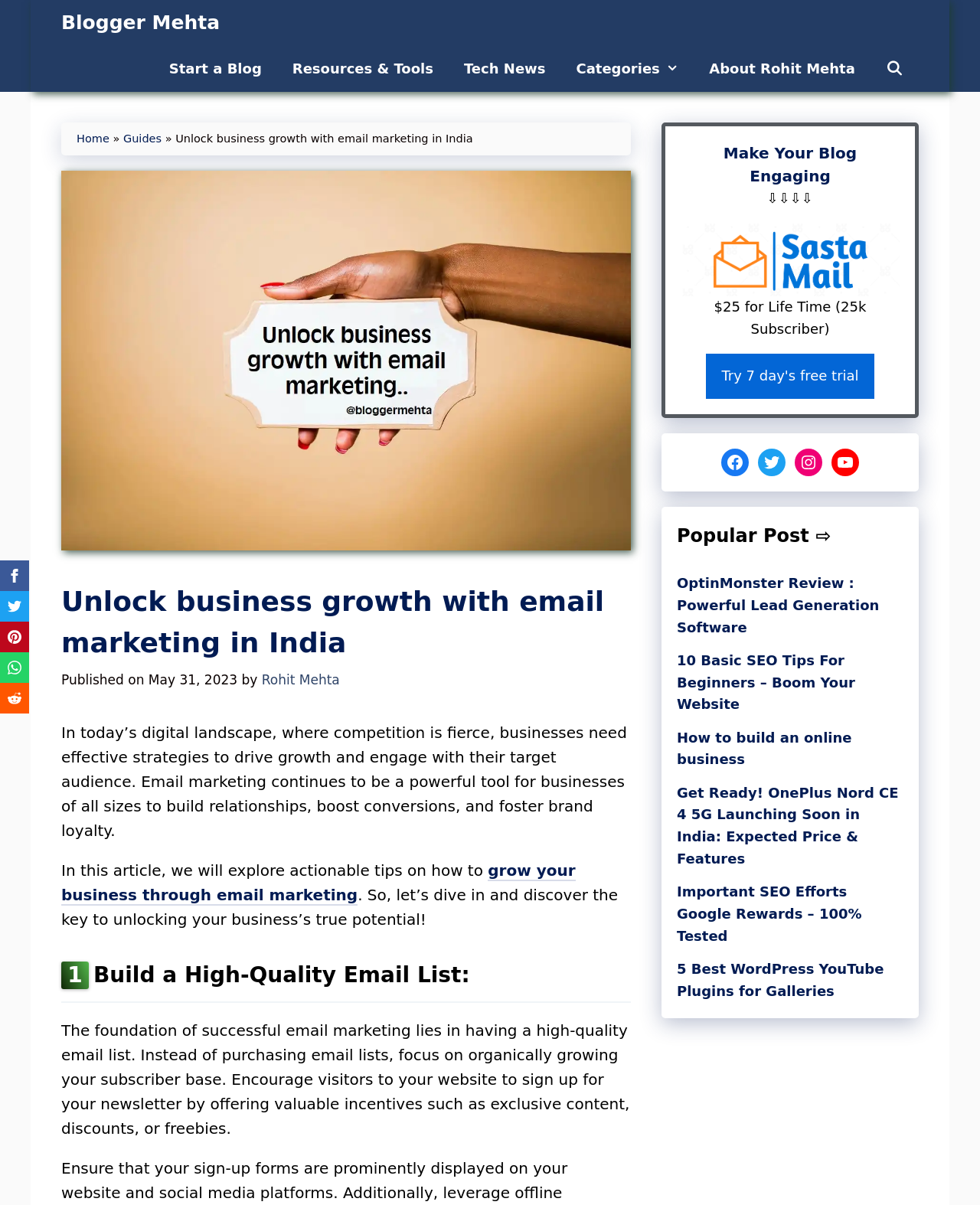Determine the main heading text of the webpage.

Unlock business growth with email marketing in India